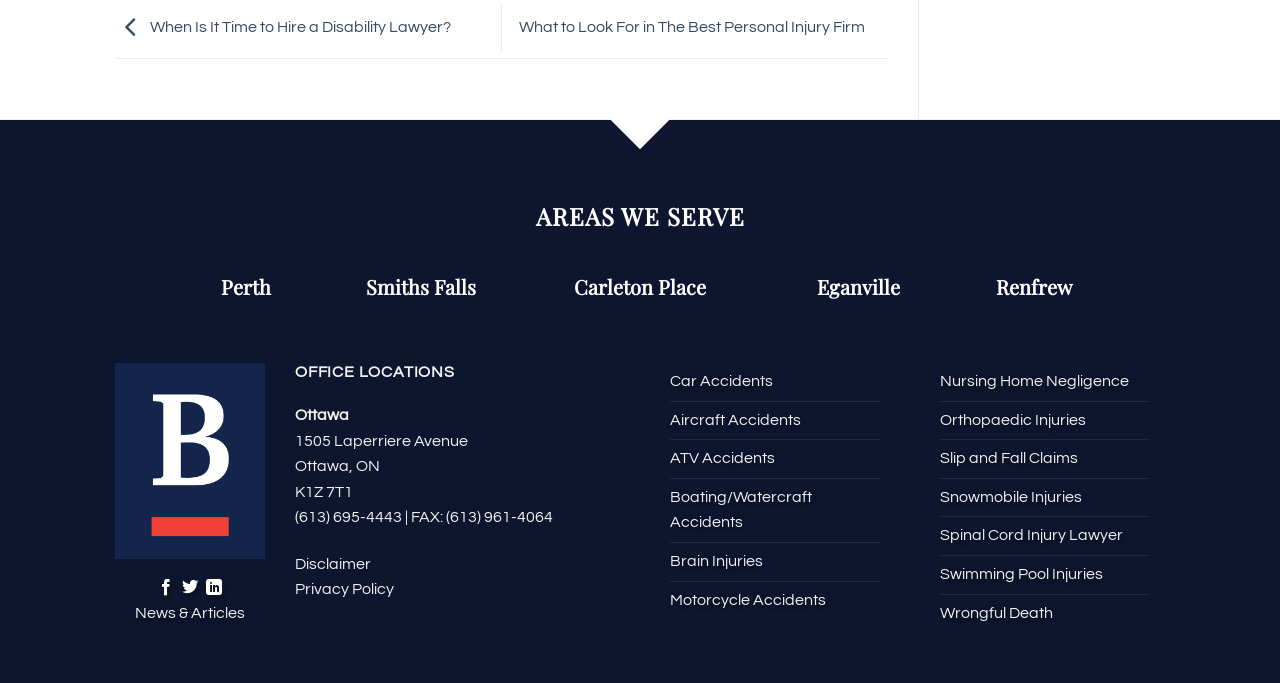Locate the bounding box of the UI element based on this description: "Car Accidents". Provide four float numbers between 0 and 1 as [left, top, right, bottom].

[0.523, 0.532, 0.604, 0.587]